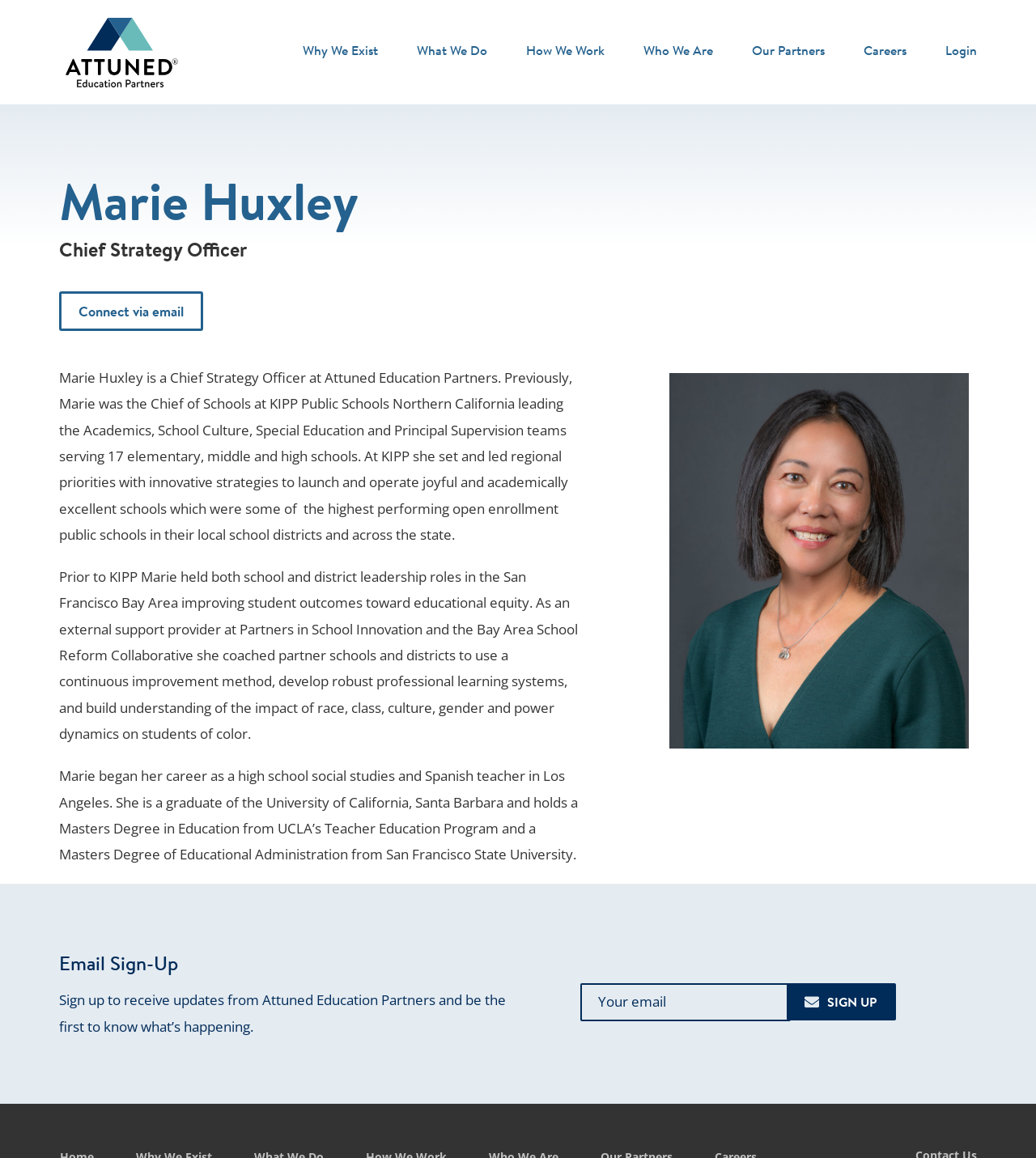Can you find the bounding box coordinates for the element that needs to be clicked to execute this instruction: "Click on the Attuned link"? The coordinates should be given as four float numbers between 0 and 1, i.e., [left, top, right, bottom].

[0.057, 0.036, 0.173, 0.052]